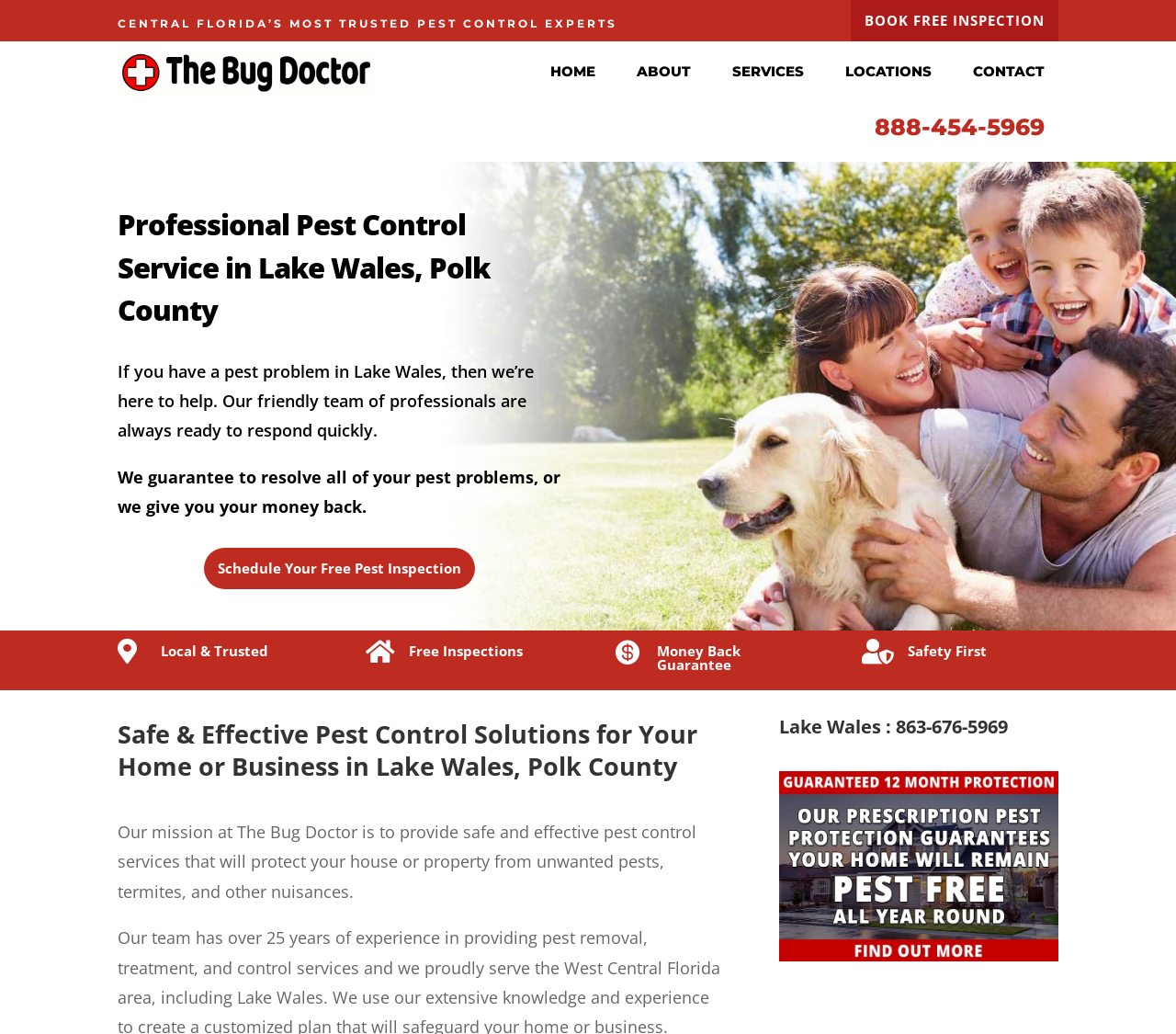What is guaranteed by the pest control service?
From the image, respond using a single word or phrase.

Money back